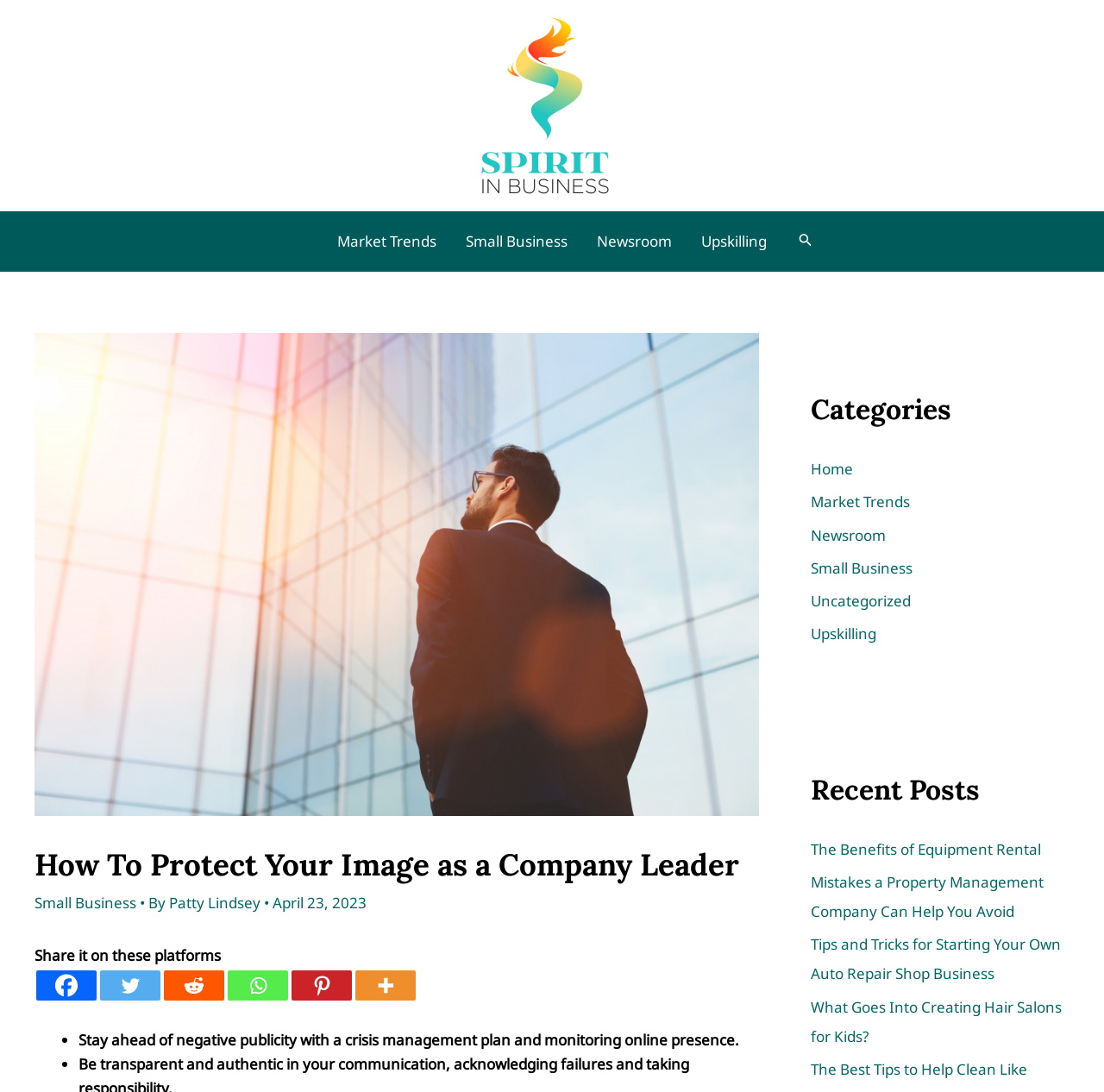Kindly determine the bounding box coordinates for the area that needs to be clicked to execute this instruction: "Share the article on Facebook".

[0.033, 0.889, 0.088, 0.916]